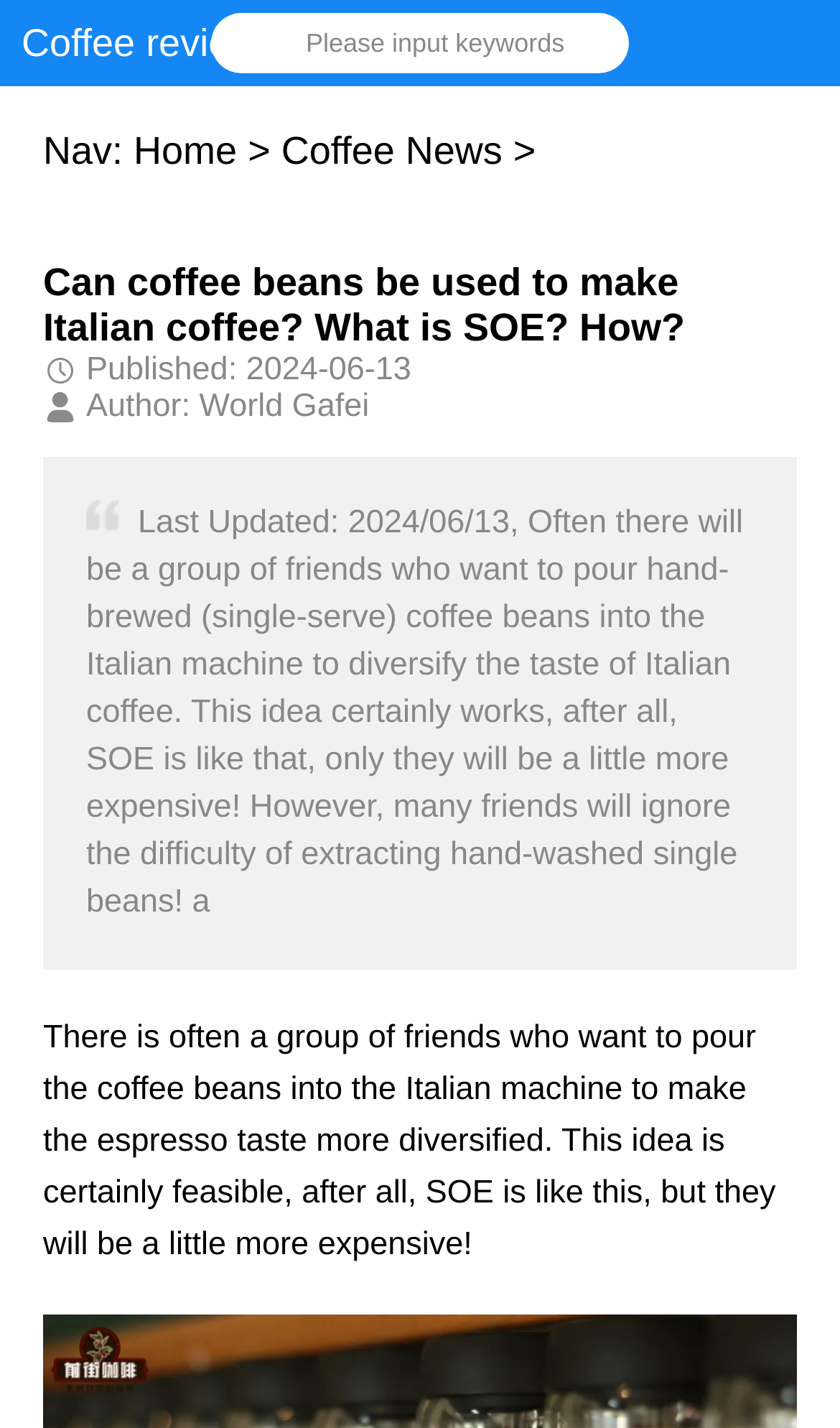Carefully examine the image and provide an in-depth answer to the question: When was the article last updated?

The last updated date of the article is mentioned in the text as 'Last Updated: 2024/06/13'.